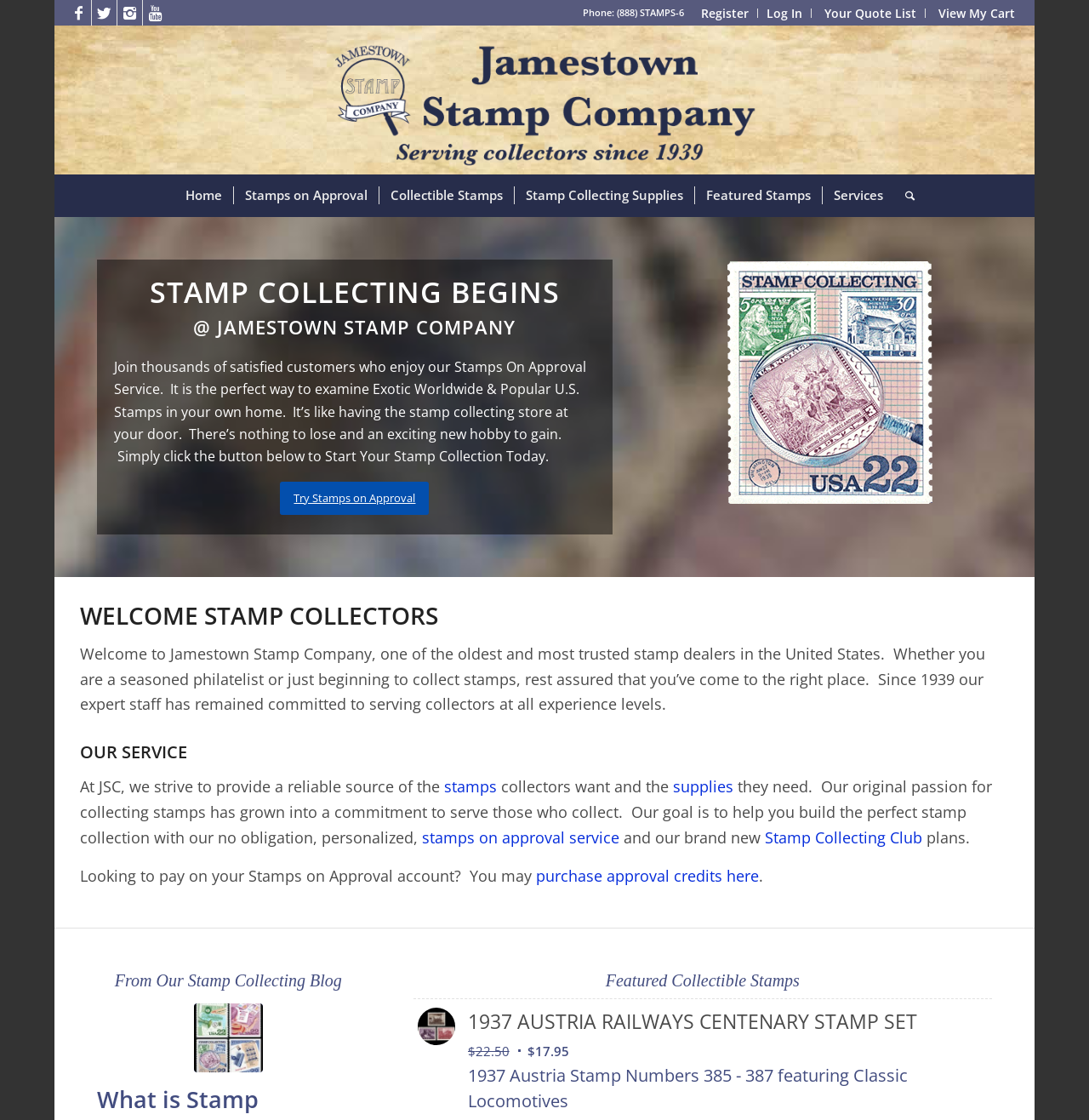Find the bounding box coordinates for the HTML element described in this sentence: "stamps on approval service". Provide the coordinates as four float numbers between 0 and 1, in the format [left, top, right, bottom].

[0.388, 0.738, 0.569, 0.757]